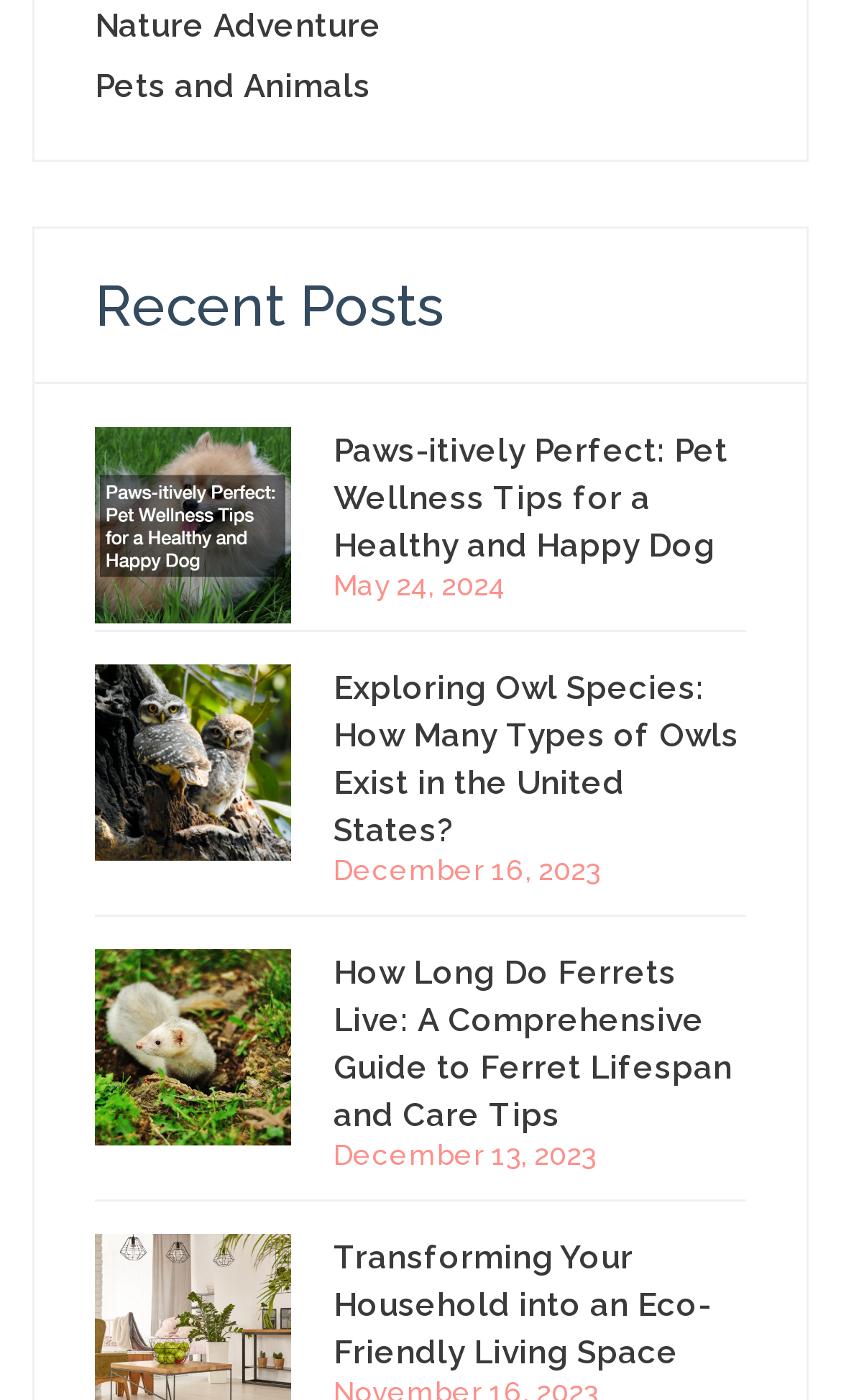Identify the bounding box coordinates of the specific part of the webpage to click to complete this instruction: "view February 2024".

None